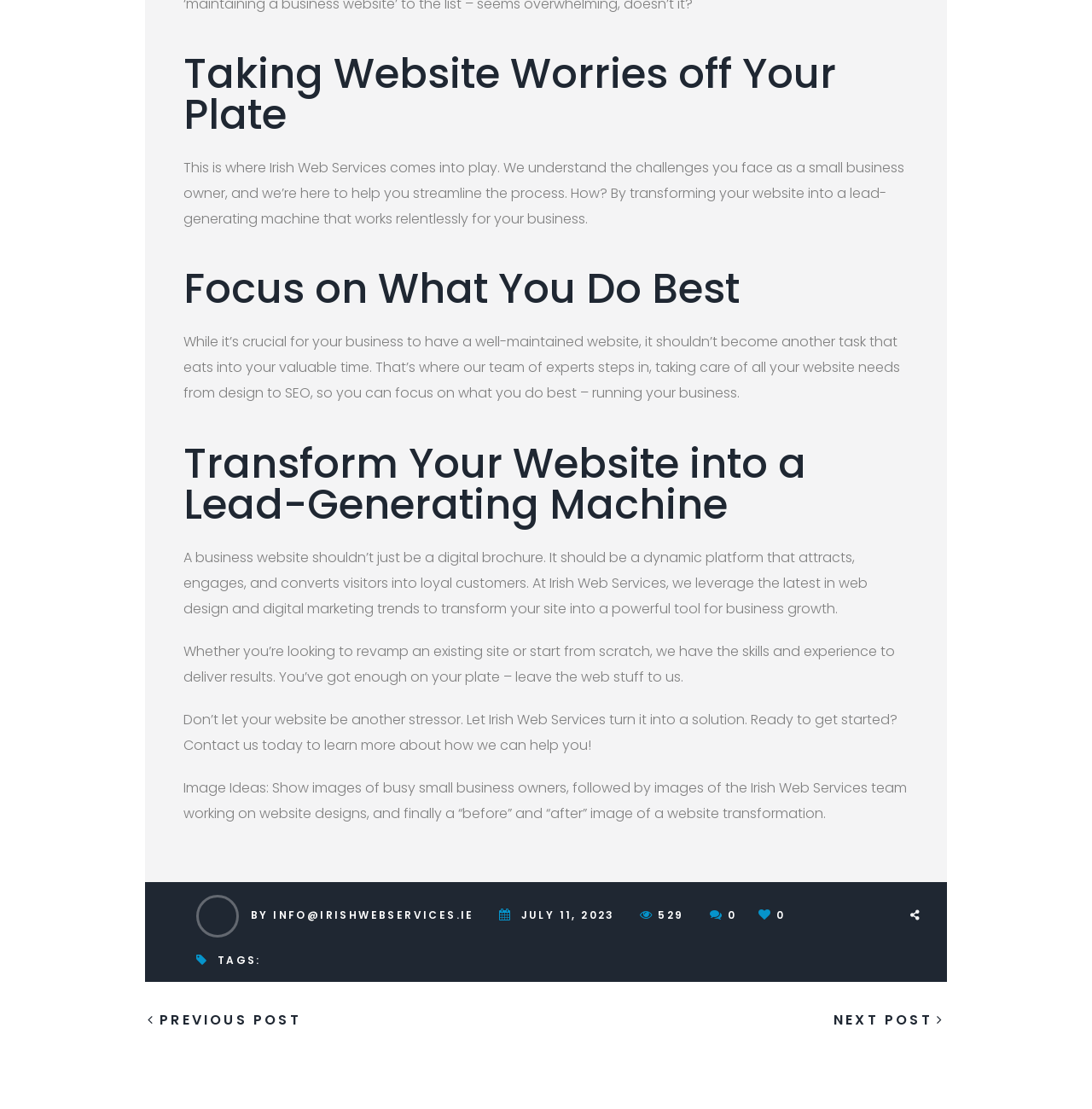Provide a one-word or brief phrase answer to the question:
What is the tone of the webpage towards small business owners?

Supportive